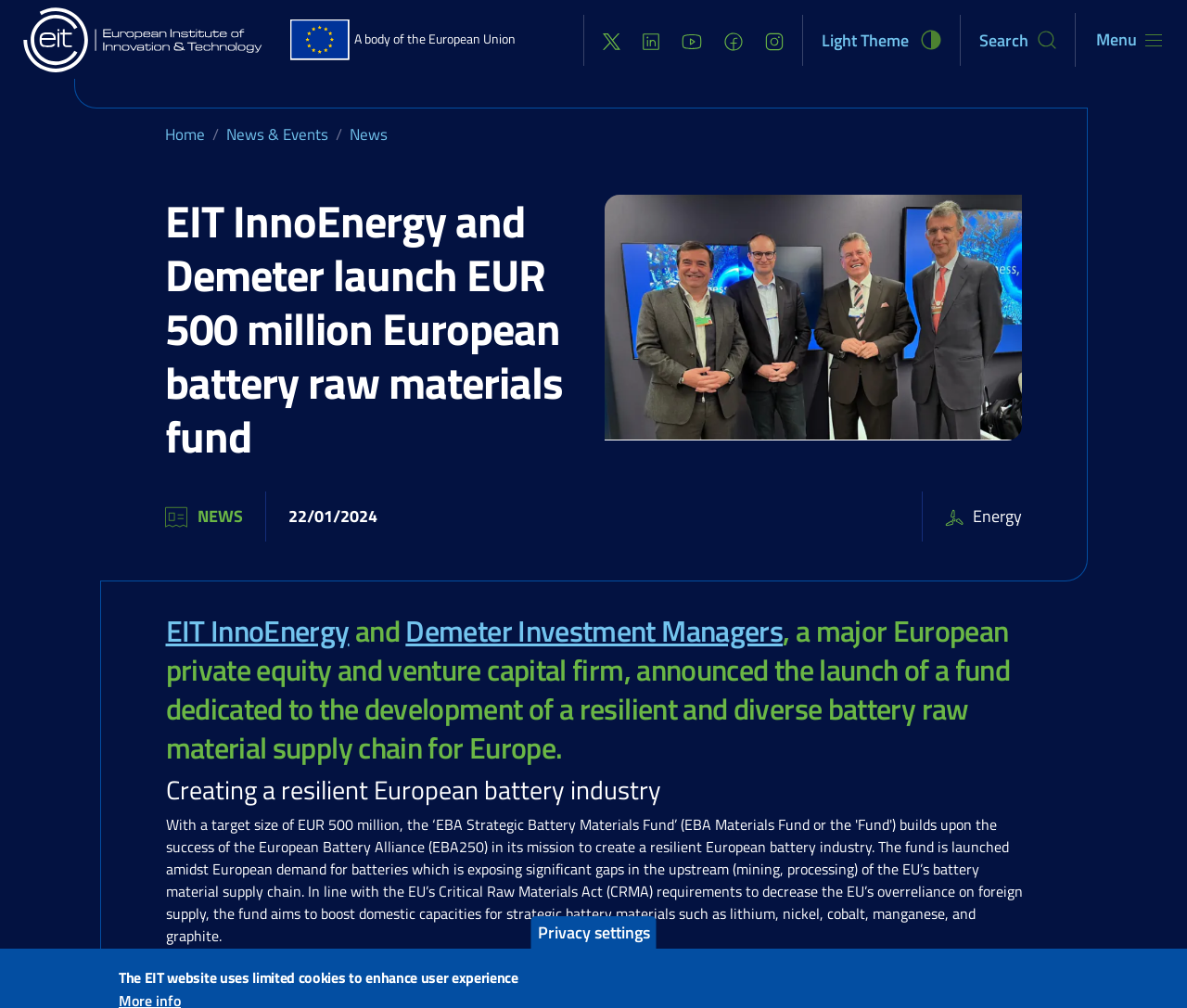How many navigation links are in the top banner? Based on the screenshot, please respond with a single word or phrase.

5